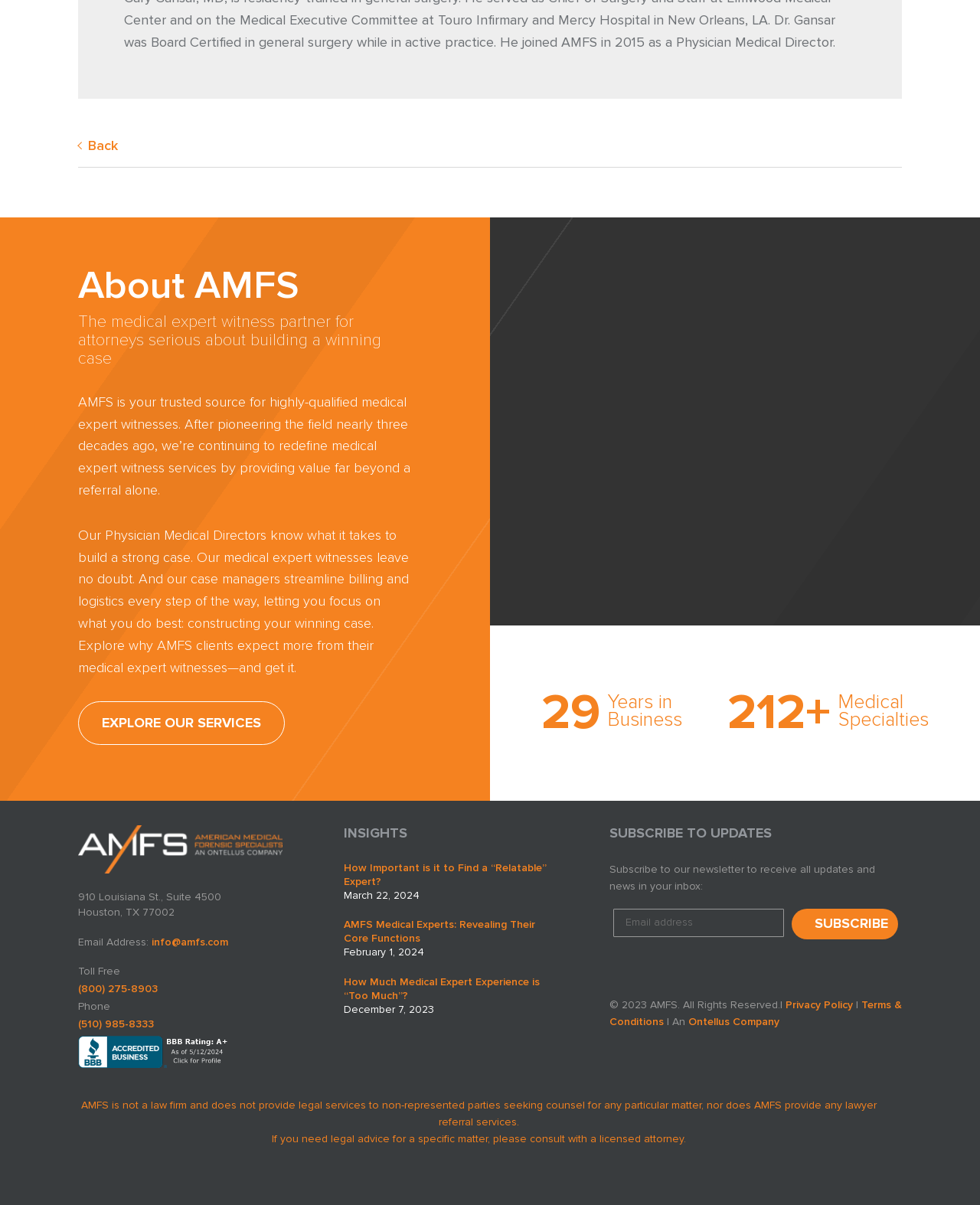How many years has AMFS been in business?
Offer a detailed and full explanation in response to the question.

The number of years is mentioned in the text '29 Years in Business'.